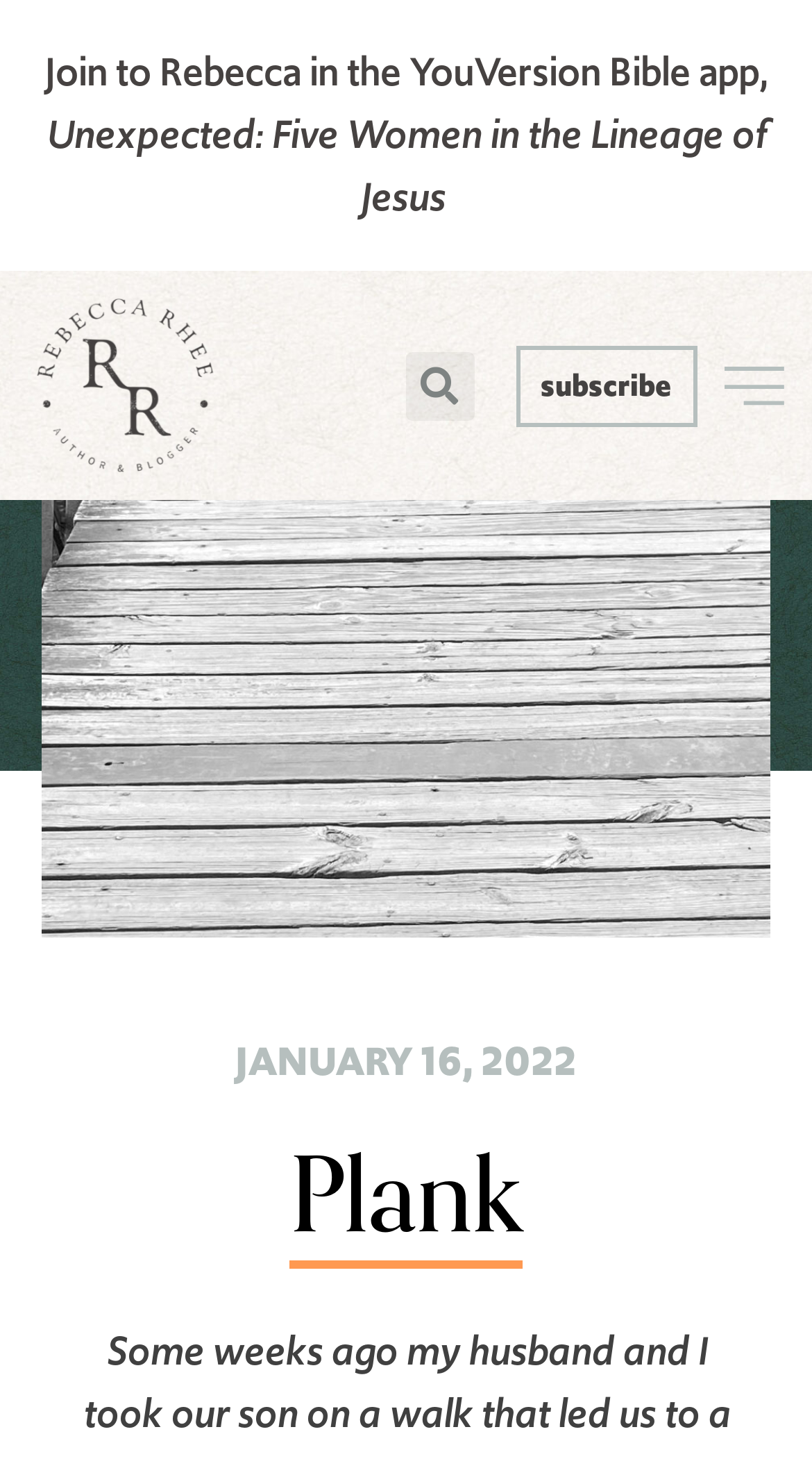Create a detailed summary of all the visual and textual information on the webpage.

The webpage appears to be a personal blog or author's website, with the title "Plank · Rebecca Rhee" at the top. There is a prominent link to join the author in the YouVersion Bible app, located near the top left of the page. Below this link, there is an image of the author, Rebecca Rhee, accompanied by a link to her profile as an author and blogger.

To the top right of the page, there is a menu toggle button, which is currently not expanded. Next to the menu toggle button, there is a small icon image. Below this, there is a search bar with a search button.

In the middle of the page, there is a large image that takes up most of the width. Above this image, there is a link to subscribe to the blog or website. The image is followed by a date, "JANUARY 16, 2022", and then a heading that reads "Plank".